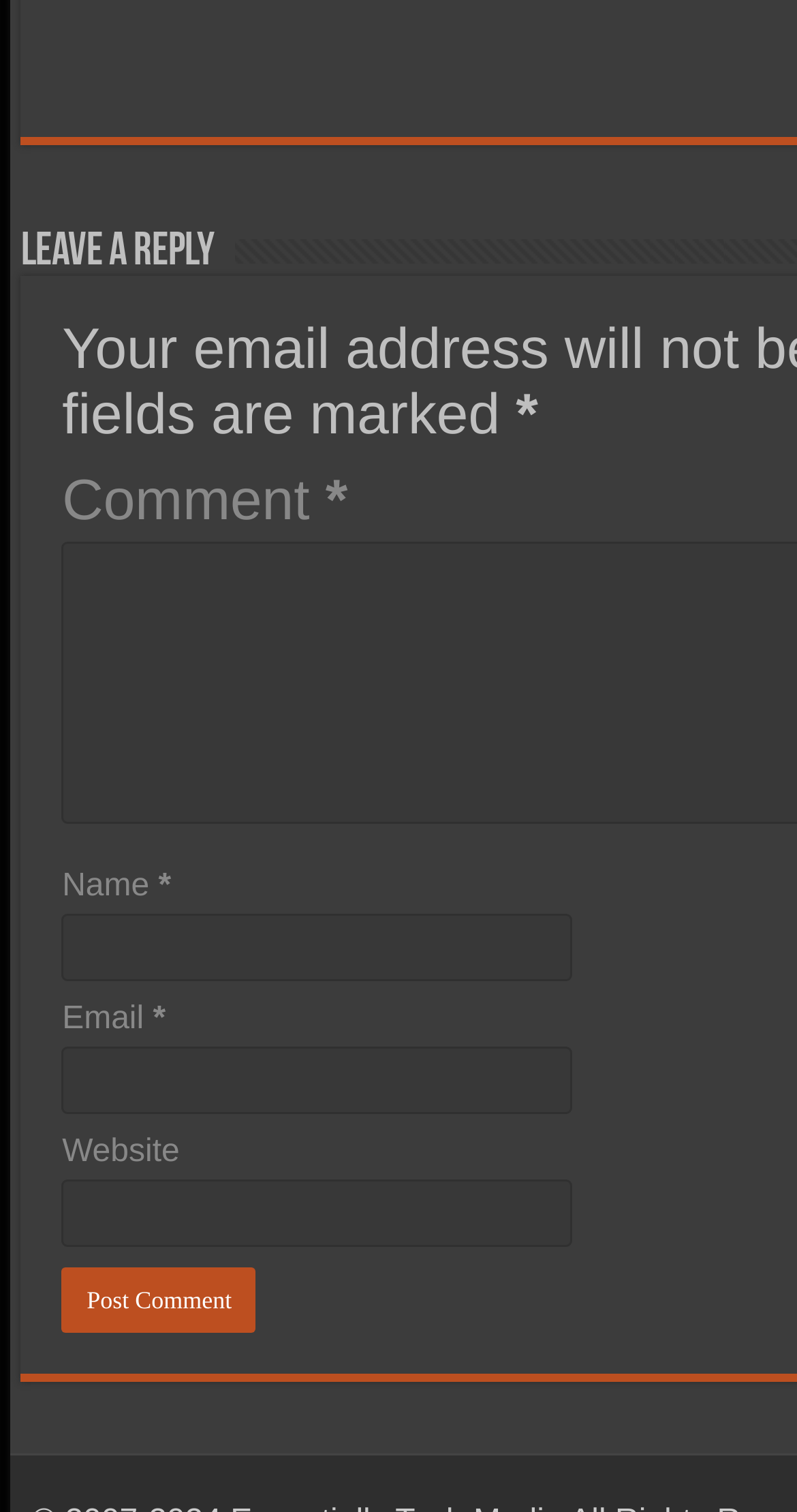How many text fields are required on this webpage?
Look at the image and respond with a single word or a short phrase.

2